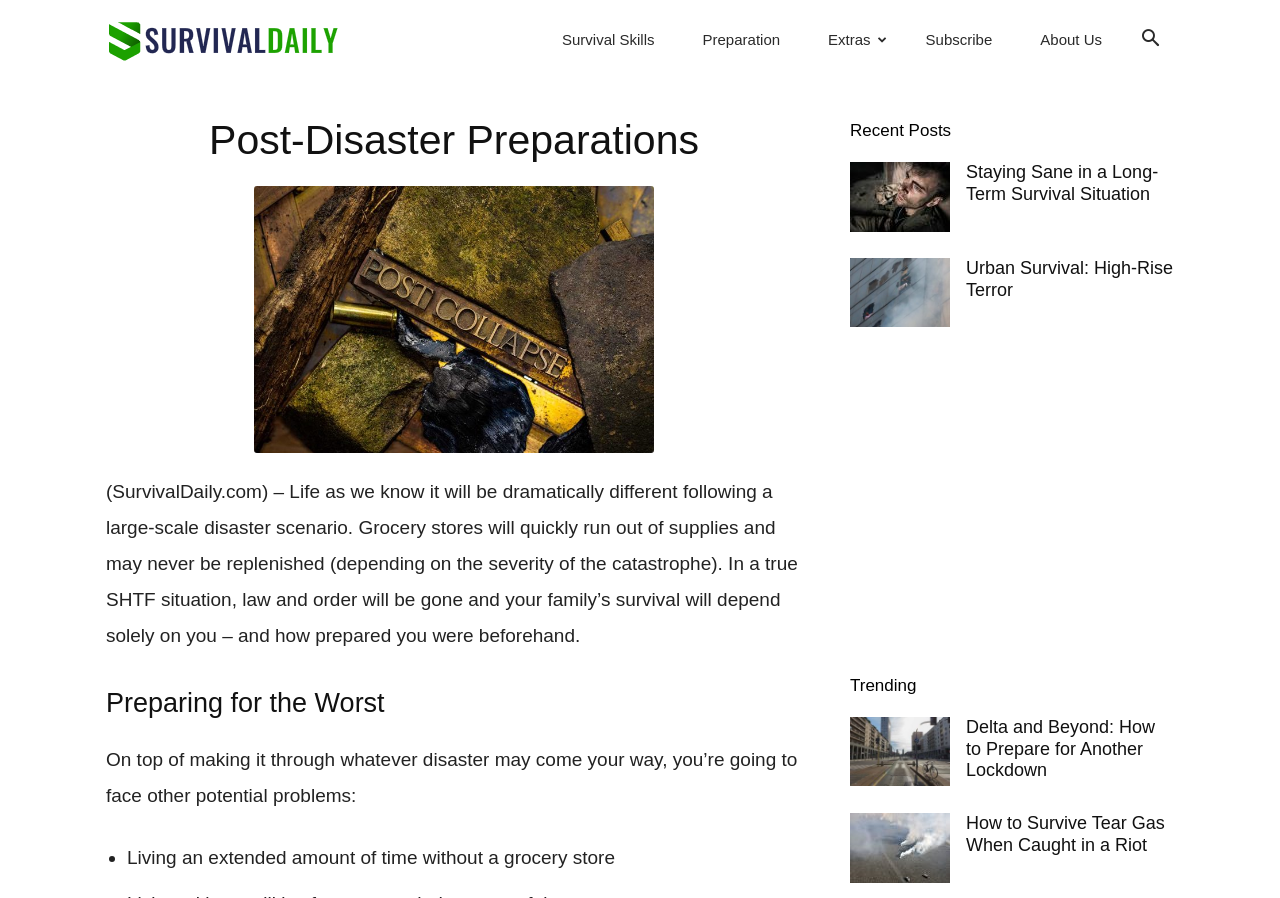What is the purpose of the 'Search' button?
Answer the question with as much detail as possible.

The 'Search' button is located at the top right corner of the webpage, and its purpose is to allow users to search for specific content within the website, such as articles or resources related to post-disaster preparations.